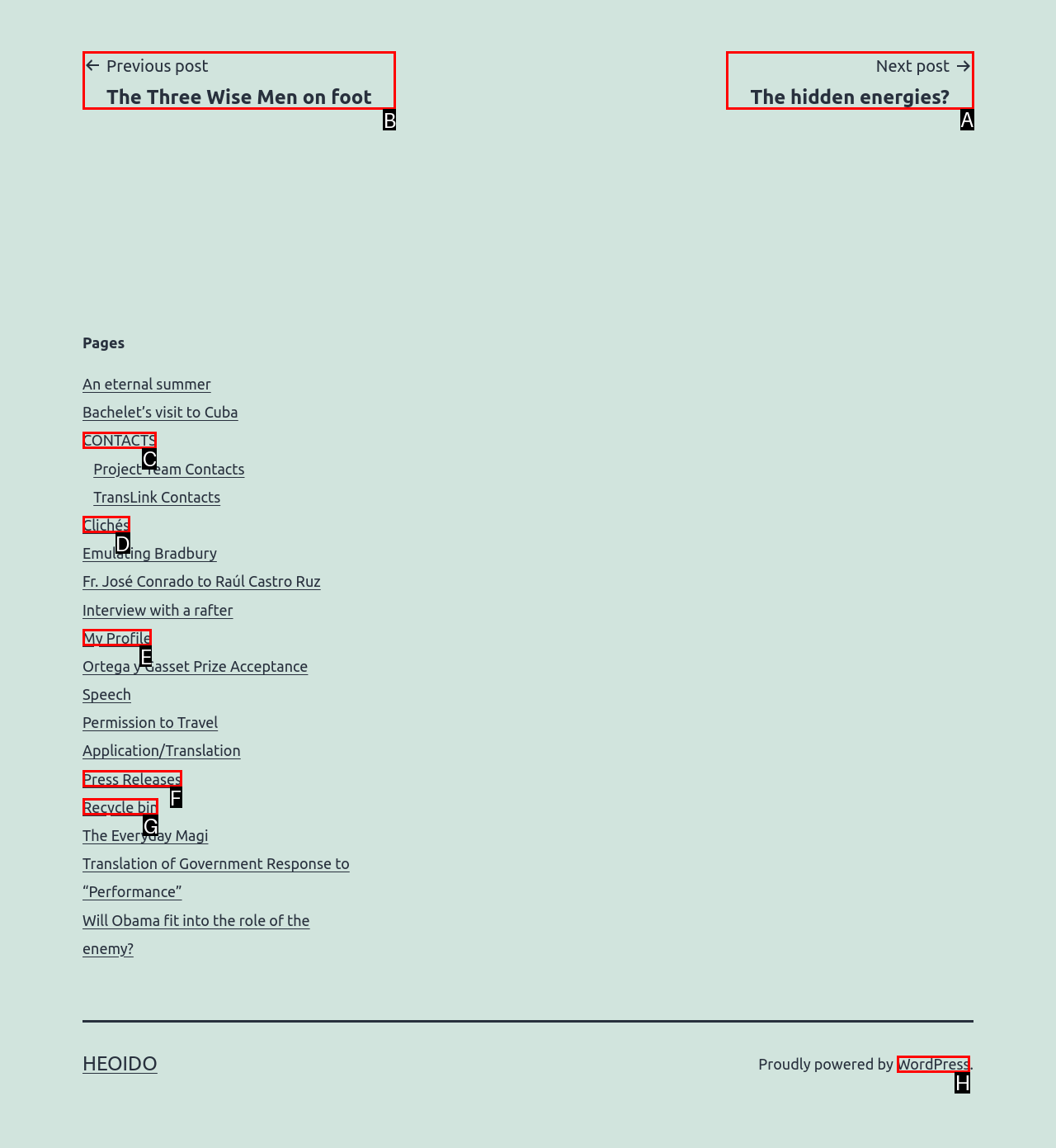Choose the correct UI element to click for this task: go to next post Answer using the letter from the given choices.

A